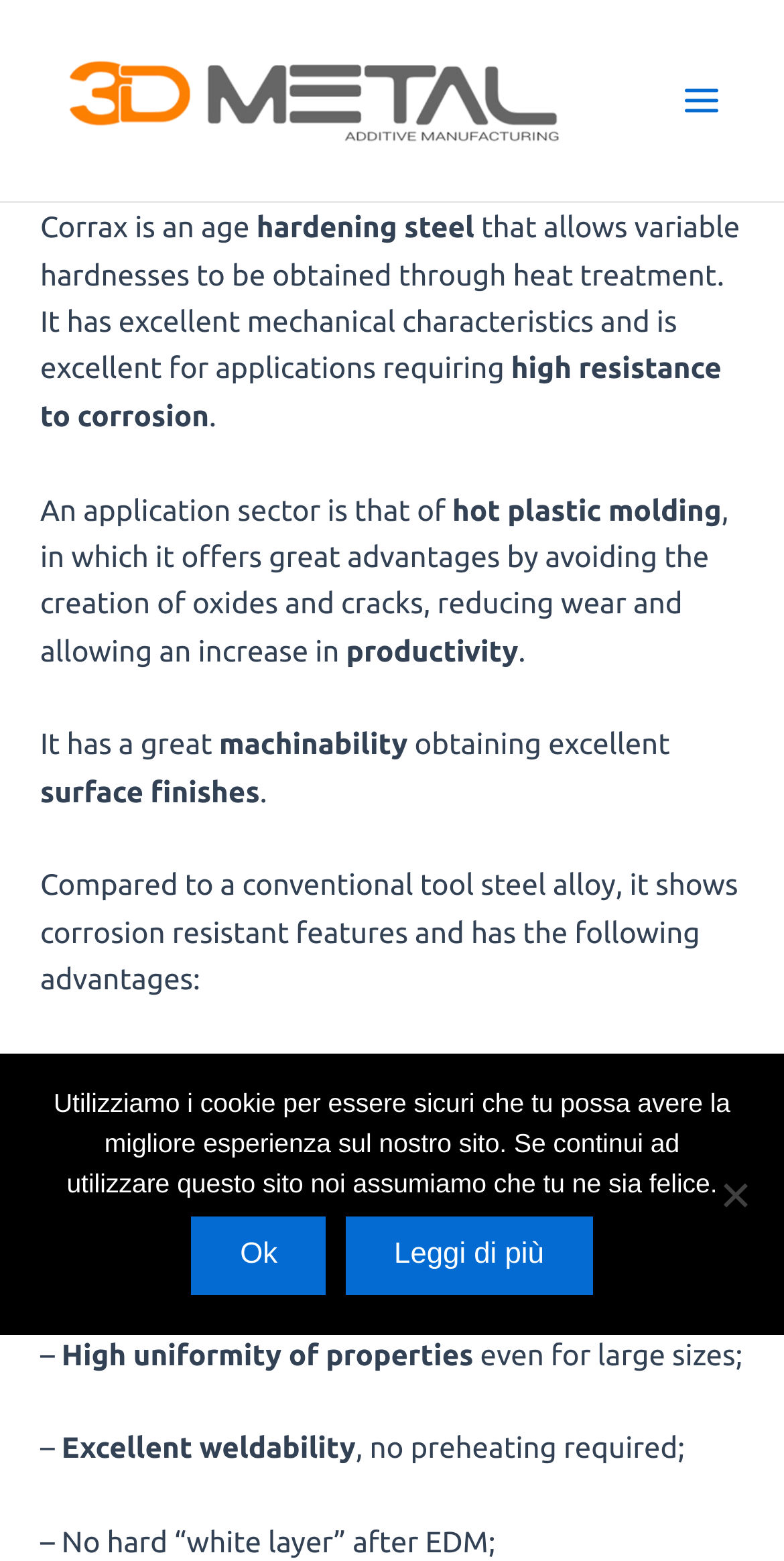Using the information from the screenshot, answer the following question thoroughly:
What is the application sector of Corrax?

According to the webpage, one of the application sectors of Corrax is hot plastic molding, in which it offers great advantages by avoiding the creation of oxides and cracks, reducing wear and allowing an increase in productivity.